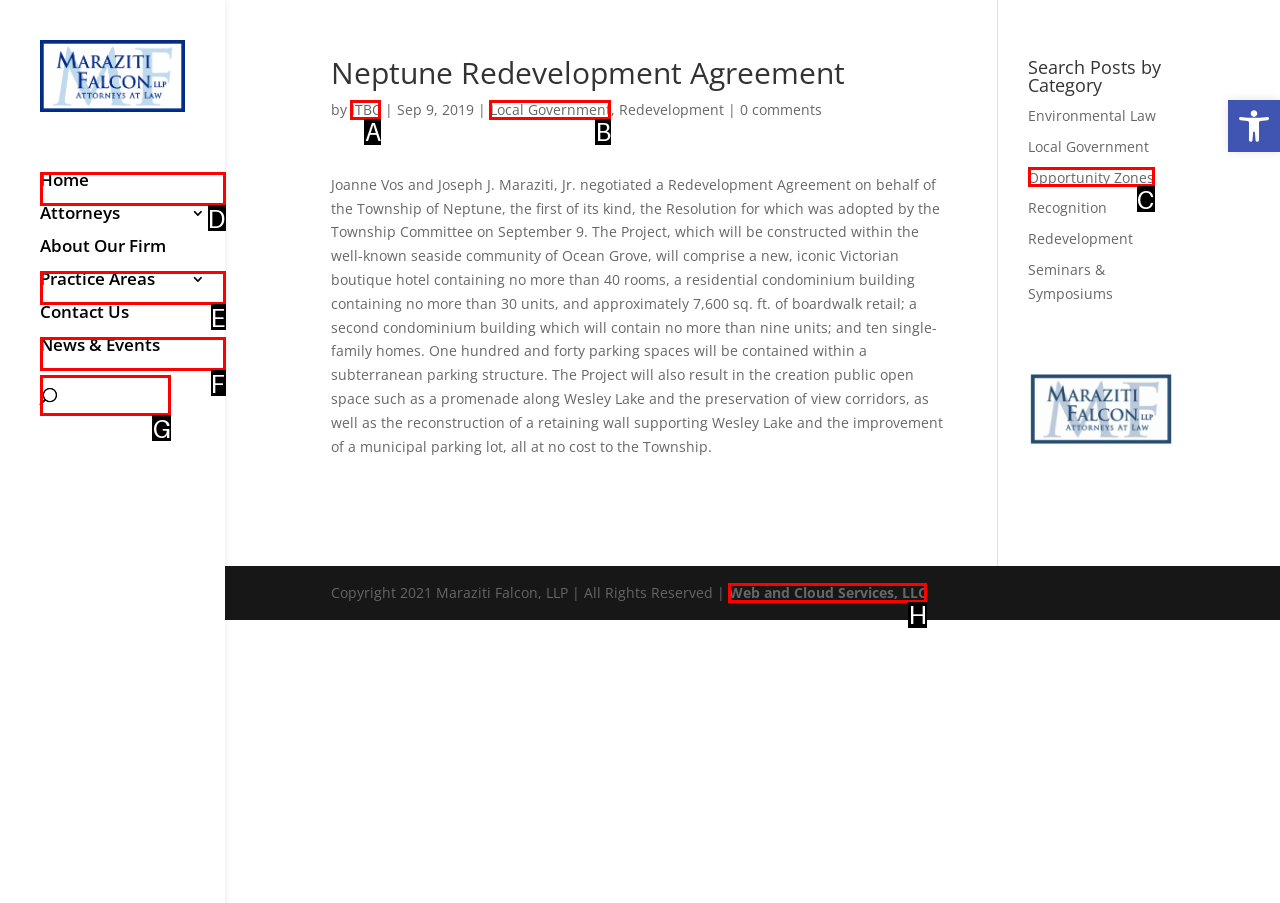Select the HTML element that matches the description: Practice Areas. Provide the letter of the chosen option as your answer.

E